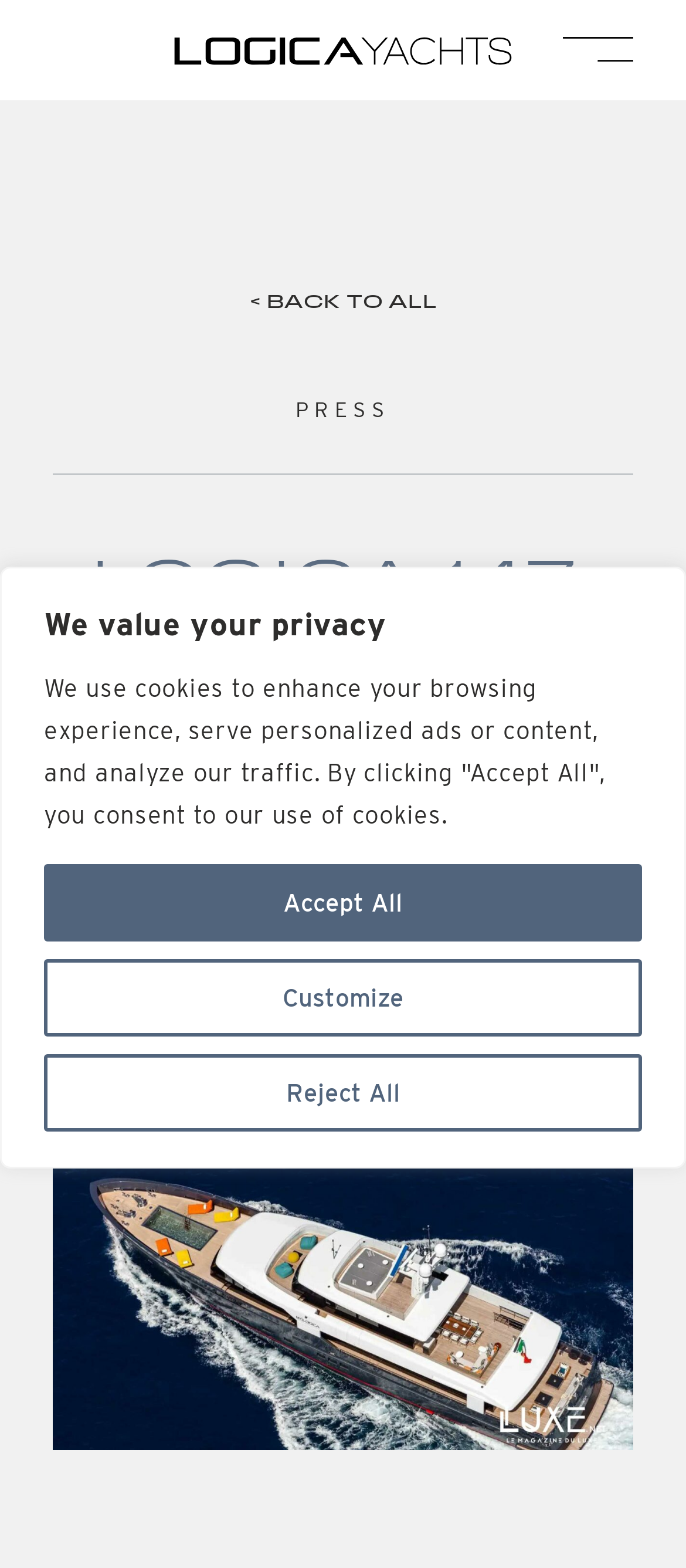Please answer the following query using a single word or phrase: 
Is the image located at the top of the webpage?

No